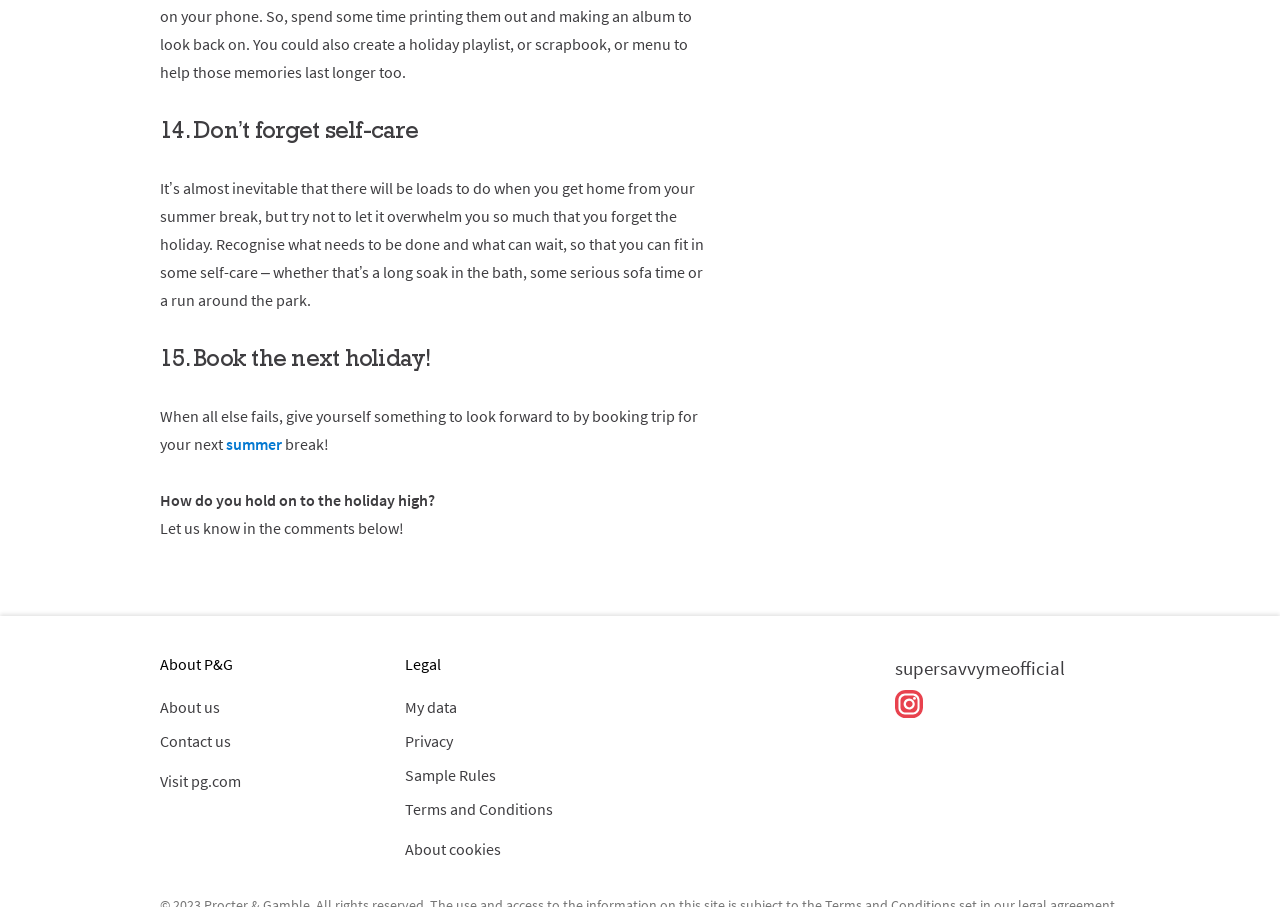Can you specify the bounding box coordinates for the region that should be clicked to fulfill this instruction: "Click the link to visit pg.com".

[0.125, 0.85, 0.188, 0.872]